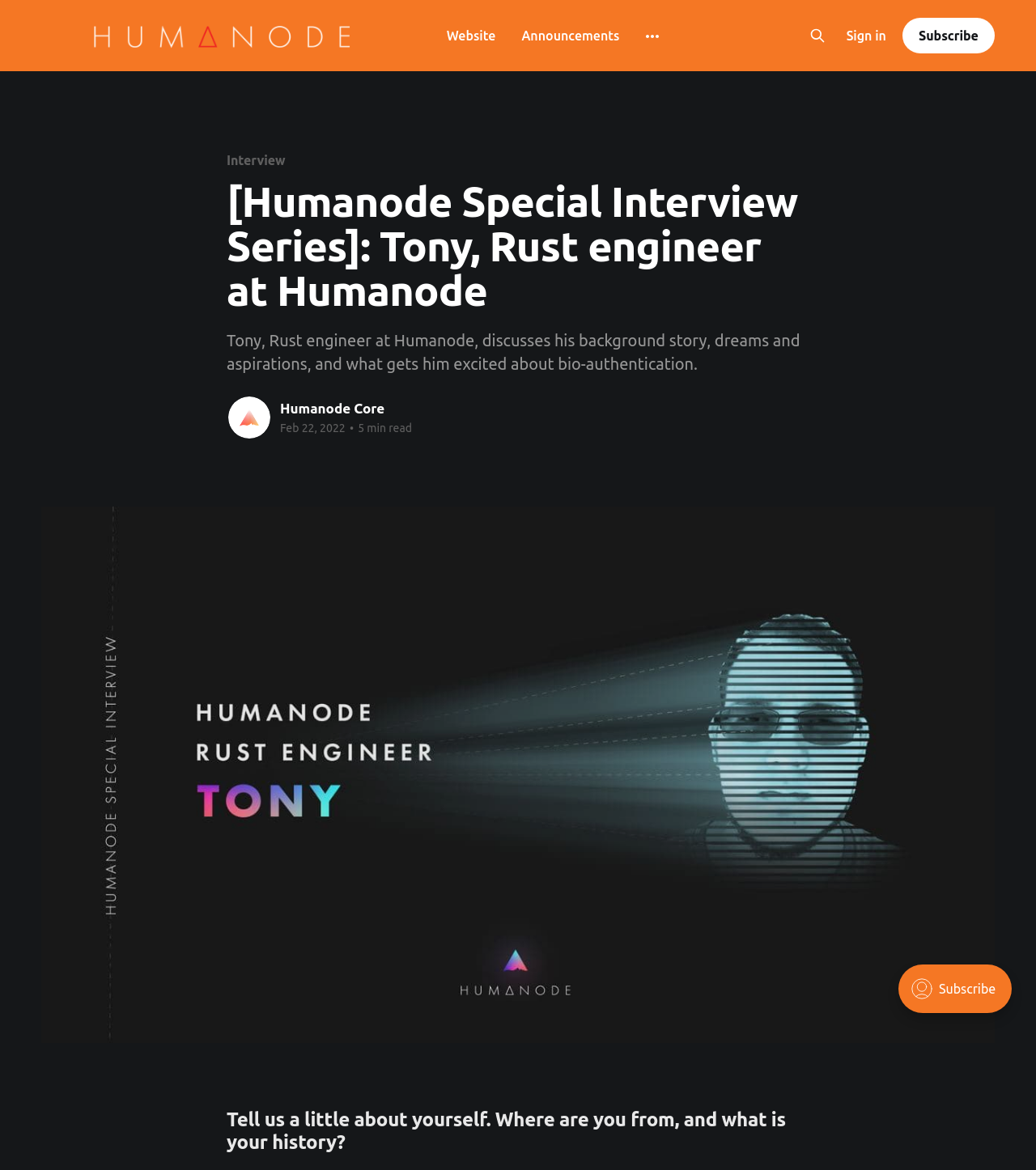Describe all the significant parts and information present on the webpage.

This webpage is a blog post featuring an interview with Tony, a Rust engineer at Humanode. At the top left, there is a link to "Humanode" accompanied by an image of the same name. To the right of this, there are several links, including "Website", "Announcements", and a button labeled "More". Further to the right, there is a search button and a link to "Sign in" and "Subscribe".

Below these top-level navigation elements, the main content of the page begins. The title of the interview, "[Humanode Special Interview Series]: Tony, Rust engineer at Humanode", is displayed prominently, followed by a brief summary of the interview: "Tony, Rust engineer at Humanode, discusses his background story, dreams and aspirations, and what gets him excited about bio-authentication." 

To the right of the title, there is a link to "Read more of Humanode Core" accompanied by an image of the same name. Below this, there is a heading labeled "Humanode Core" with a link to the same name, a timestamp indicating the post was published on "Feb 22, 2022", and a label indicating the post is a "5 min read".

The main content of the interview is divided into sections, with the first section labeled "Tell us a little about yourself. Where are you from, and what is your history?" The interview content is accompanied by a large figure that spans the width of the page, likely an image related to the interview.

At the bottom right of the page, there is an iframe element, which may contain additional content or functionality.